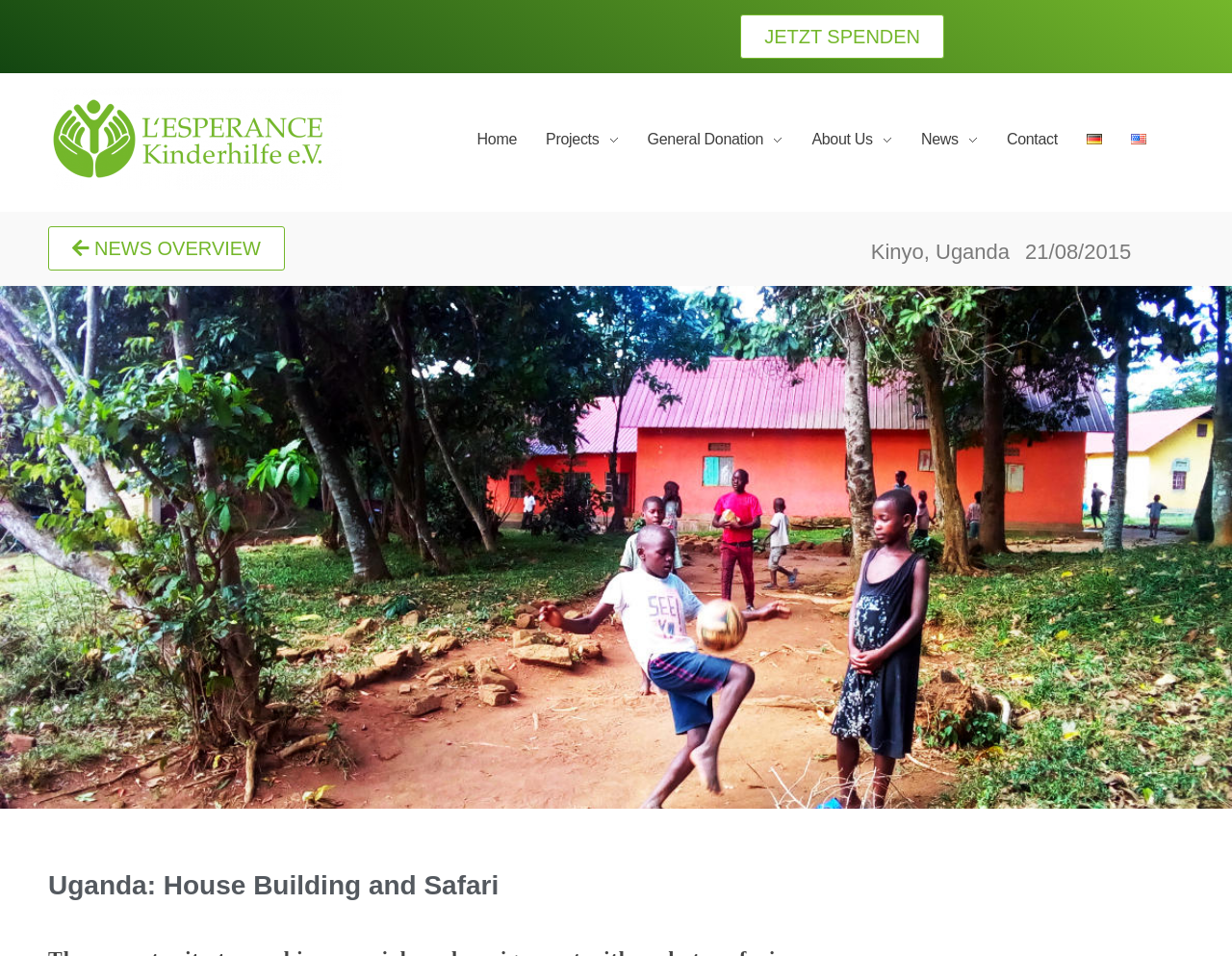Locate the bounding box coordinates of the UI element described by: "Projects". Provide the coordinates as four float numbers between 0 and 1, formatted as [left, top, right, bottom].

[0.42, 0.134, 0.502, 0.158]